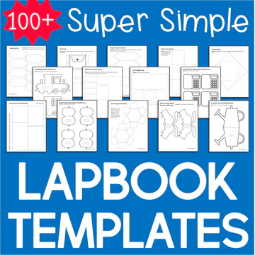What is the purpose of the lapbook templates?
Look at the screenshot and respond with a single word or phrase.

educational